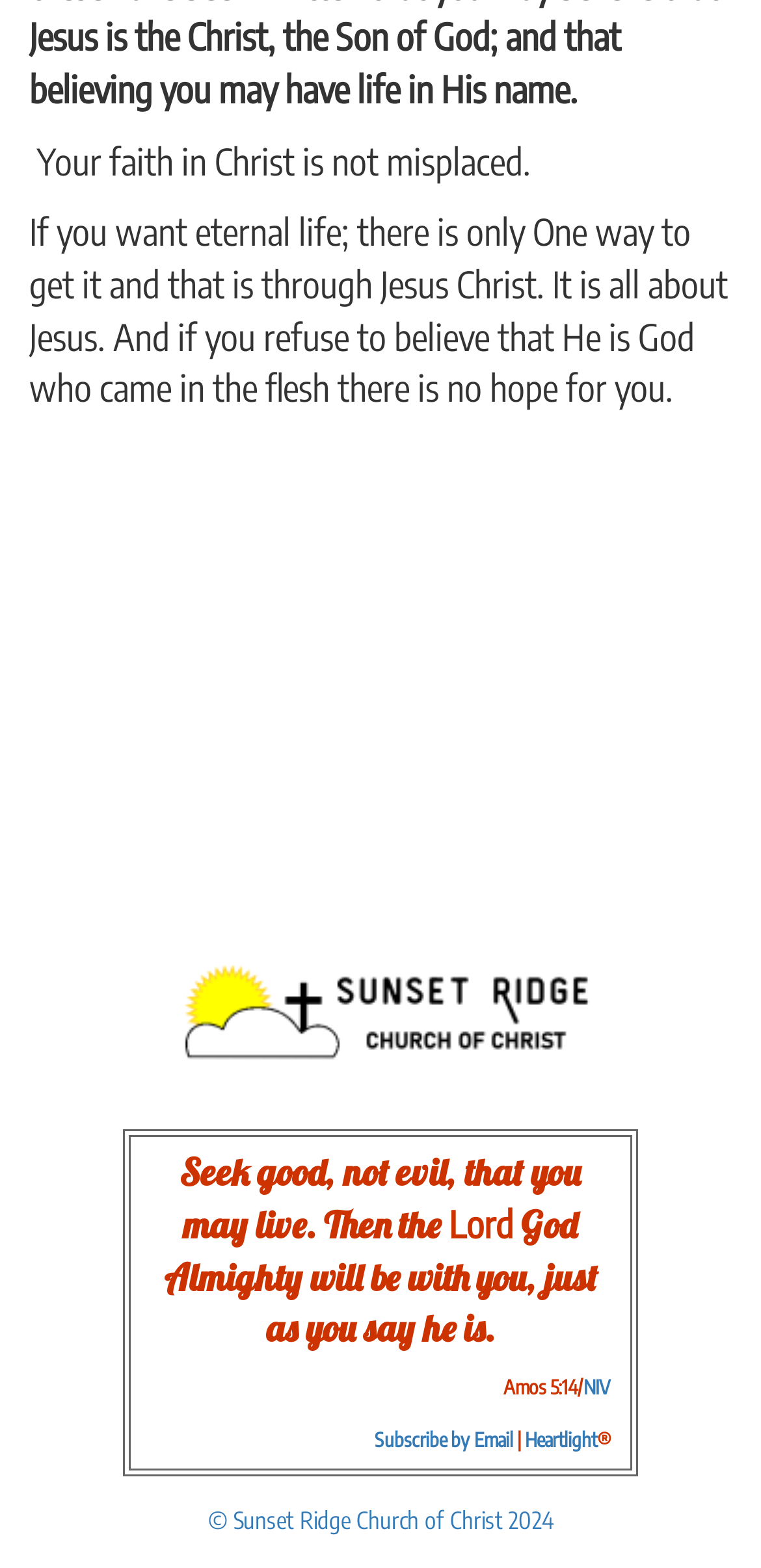Answer with a single word or phrase: 
What is the name of the publication or blog associated with this webpage?

Heartlight